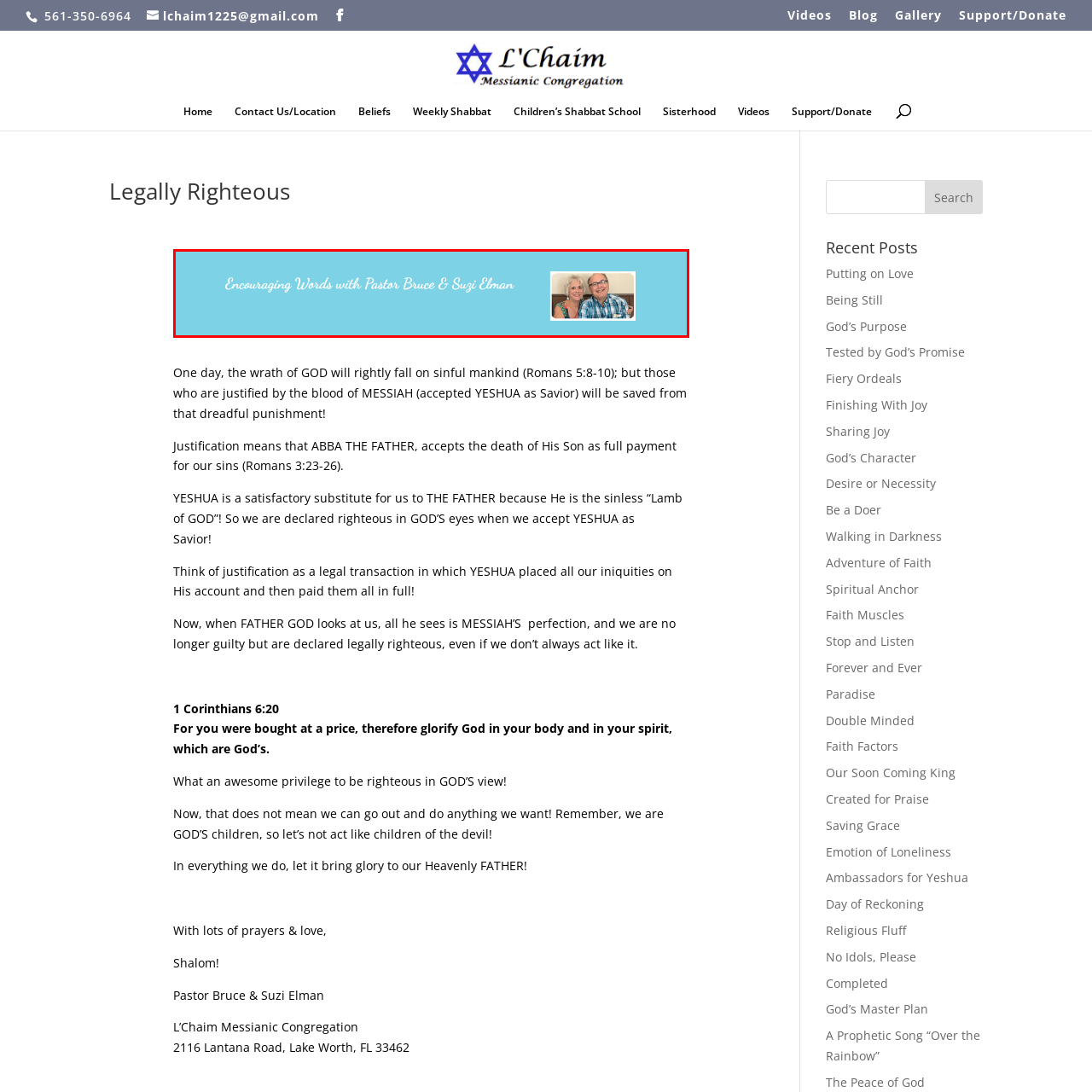Draft a detailed caption for the image located inside the red outline.

The image features a warm and inviting moment shared between Pastor Bruce and Suzi Elman, prominent figures leading the L'Chaim Messianic Congregation in Wellington, Florida. The couple smiles warmly at the camera, embodying a spirit of joy and community, which reflects their commitment to sharing encouraging messages and fostering a sense of belonging within their congregation. Above them, the header reads "Encouraging Words with Pastor Bruce & Suzi Elman," highlighting their mission to uplift and inspire others through their teachings and presence in the community. The soft blue background enhances the friendly and welcoming atmosphere they promote.